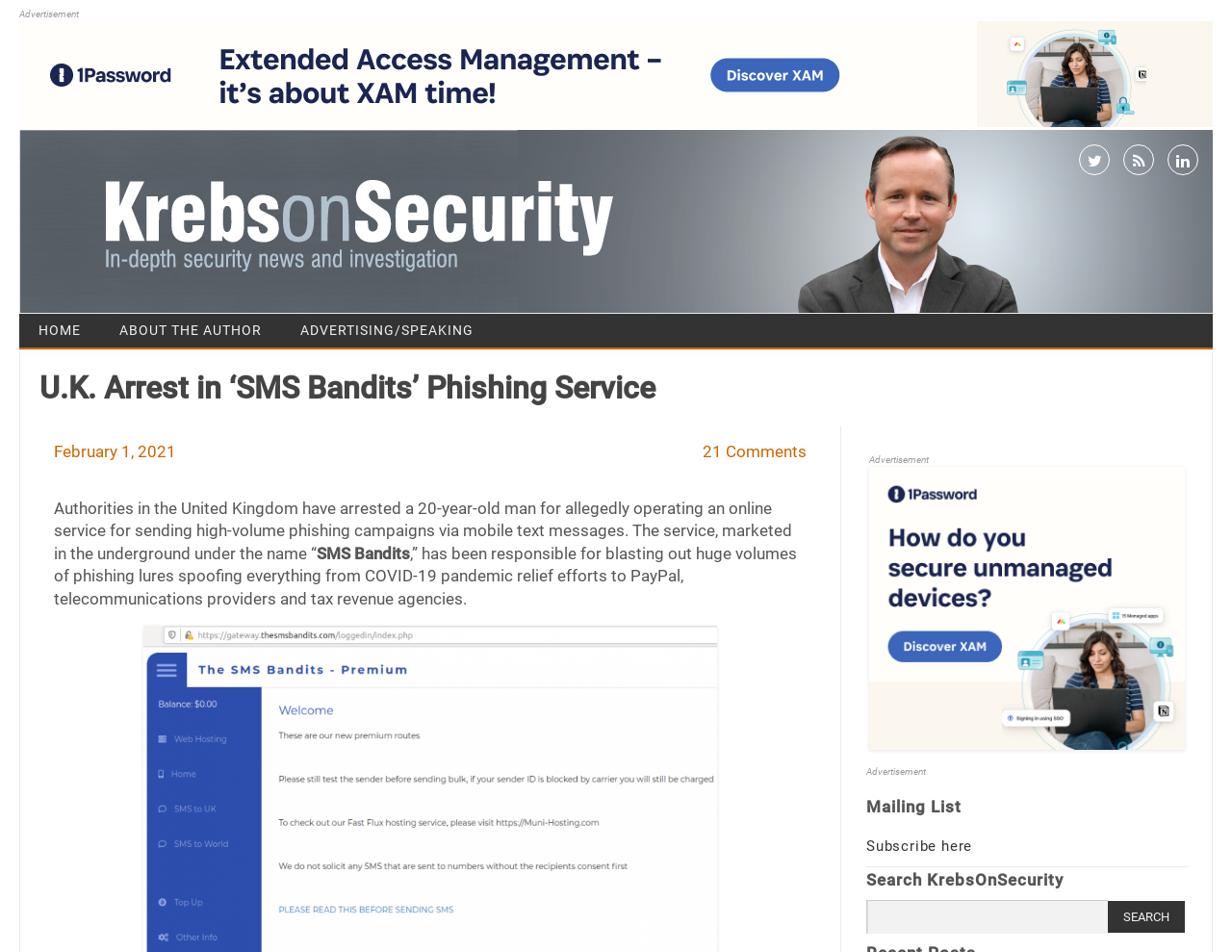Please identify the bounding box coordinates of the clickable area that will fulfill the following instruction: "Skip to content". The coordinates should be in the format of four float numbers between 0 and 1, i.e., [left, top, right, bottom].

[0.5, 0.328, 0.59, 0.345]